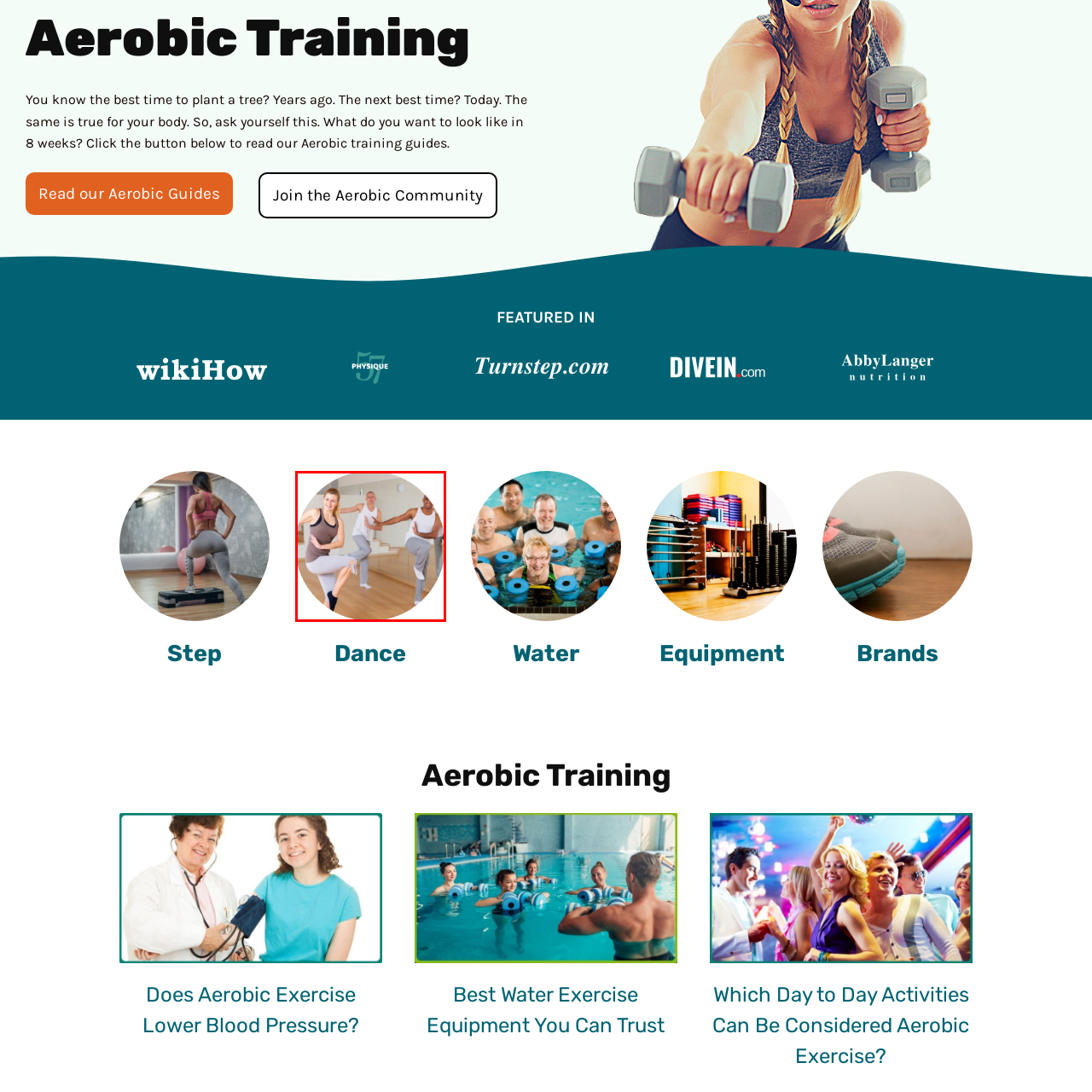Describe fully the image that is contained within the red bounding box.

The image showcases a vibrant dance aerobics class, featuring three individuals engaging in energetic movements, reflecting the enthusiasm and dynamic nature of this form of exercise. The setting is bright and spacious, with wooden flooring that enhances the lively atmosphere. The instructor, a woman, is positioned at the forefront, demonstrating a high-knee exercise, while two male participants mirror her actions in the background, highlighting their commitment to fitness. This visual embodies the essence of a supportive and motivating community environment, typical of dance aerobics sessions, encouraging individuals to stay active and enjoy their workouts together. The caption underscores the appeal of dance as a fun and effective aerobic exercise, inviting viewers to explore various aerobic activities for their fitness journey.